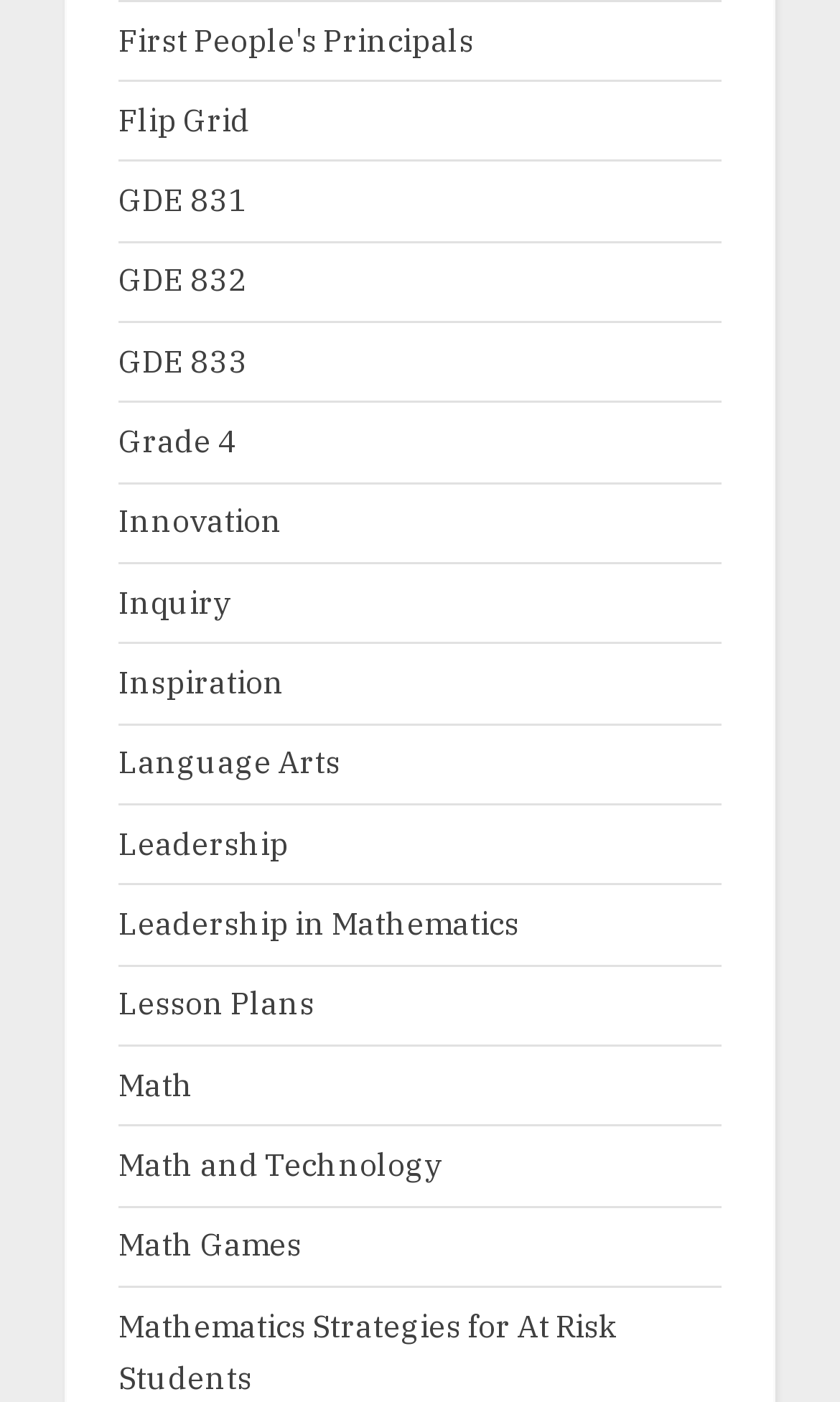Using the element description provided, determine the bounding box coordinates in the format (top-left x, top-left y, bottom-right x, bottom-right y). Ensure that all values are floating point numbers between 0 and 1. Element description: Inquiry

[0.141, 0.414, 0.274, 0.443]